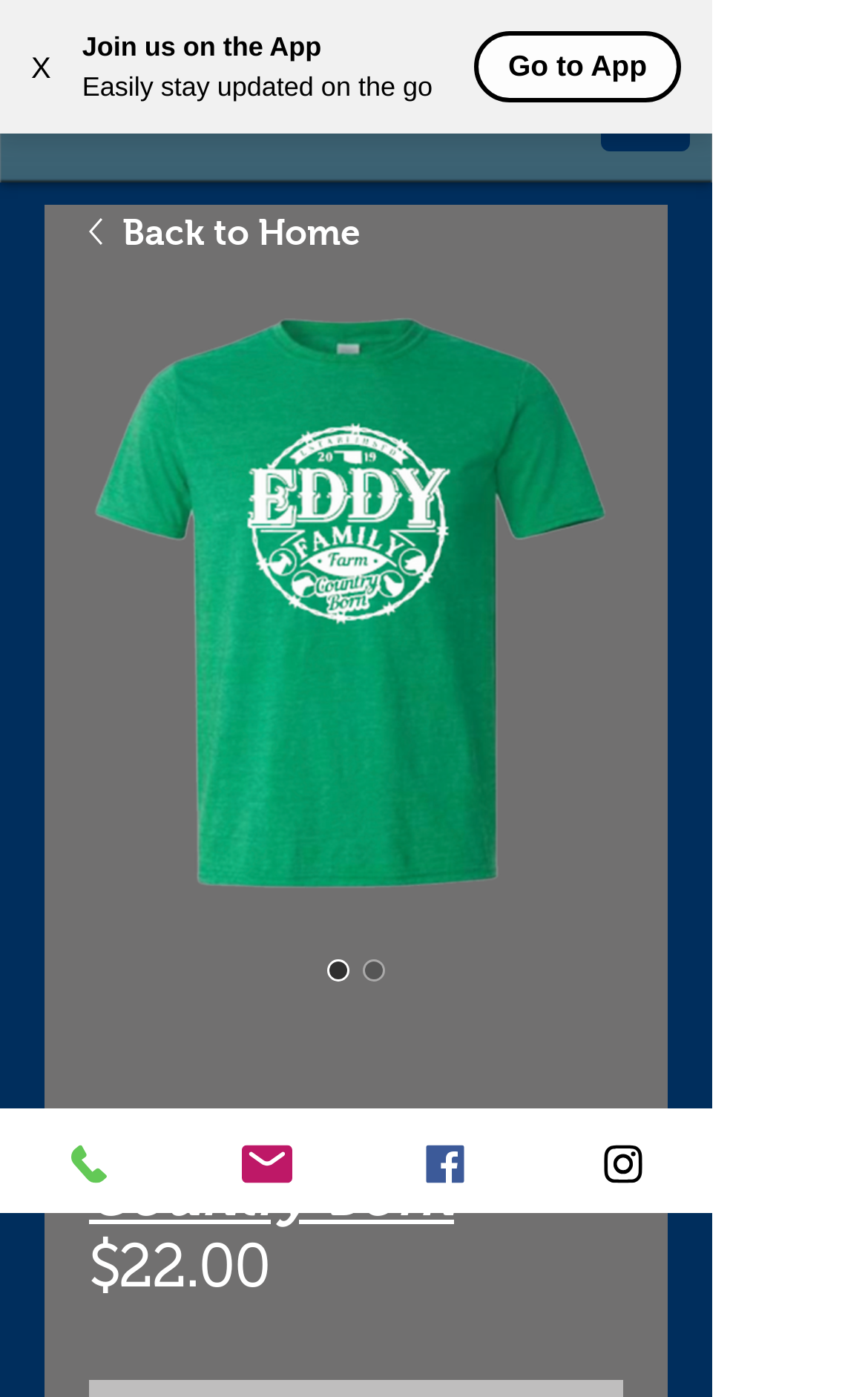Kindly determine the bounding box coordinates for the clickable area to achieve the given instruction: "Explore January 2021".

None